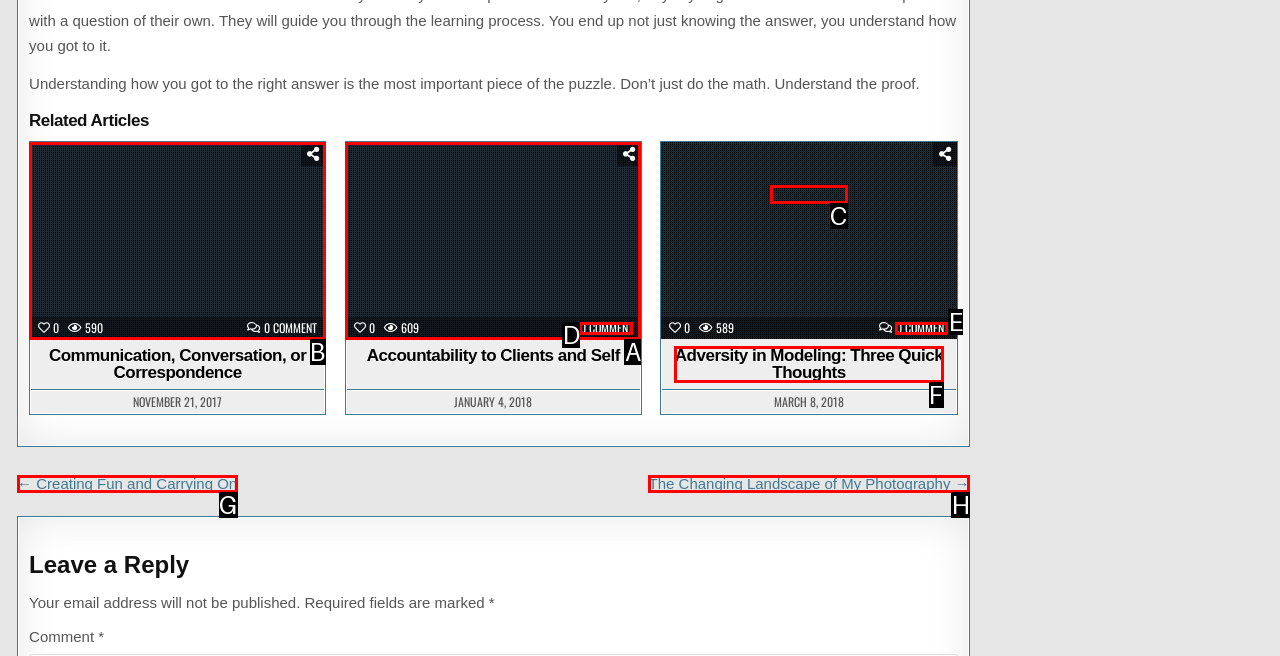Decide which UI element to click to accomplish the task: Click on the 'Communication' link
Respond with the corresponding option letter.

B